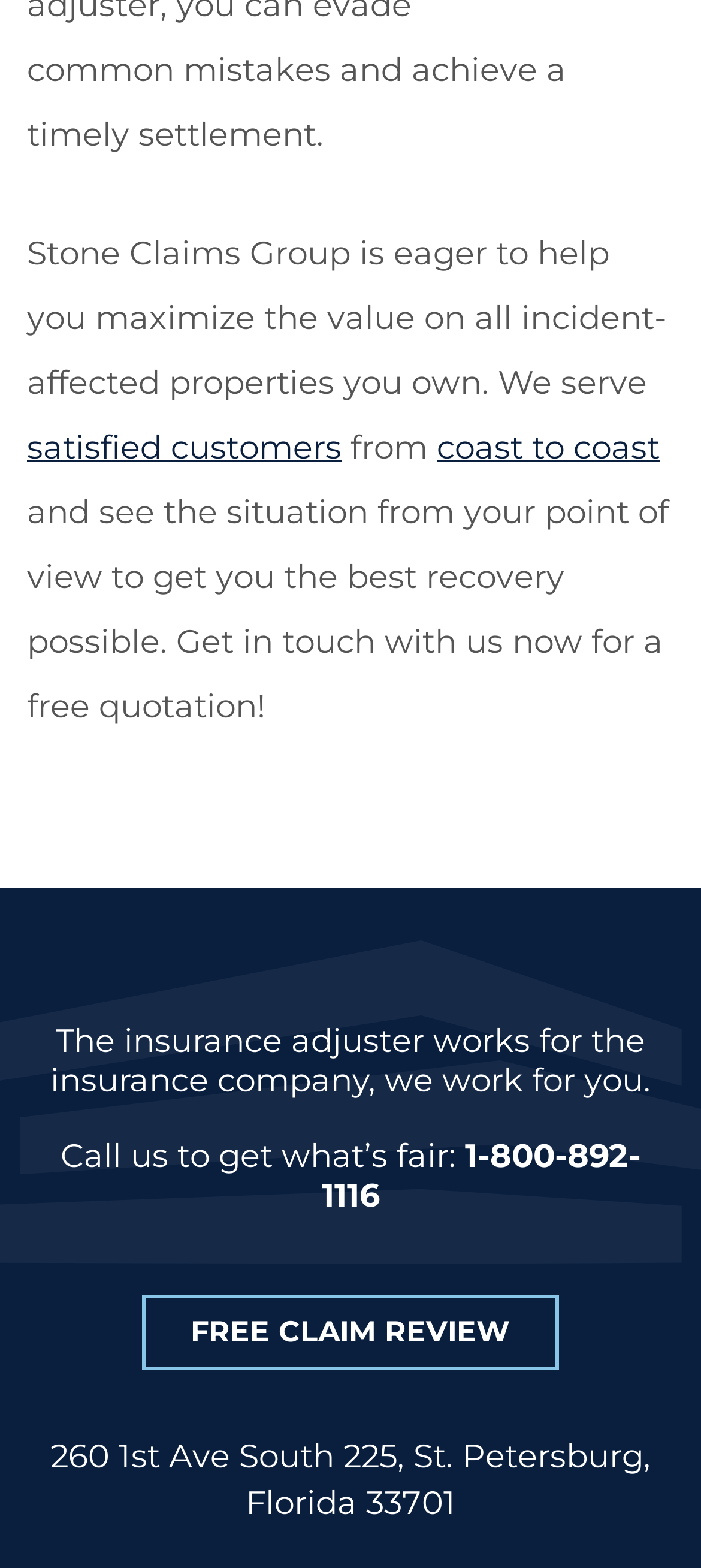What is the phone number to call for a free claim review?
Can you give a detailed and elaborate answer to the question?

The phone number is mentioned on the webpage as a call to action to get a free claim review, and it is highlighted as a link.